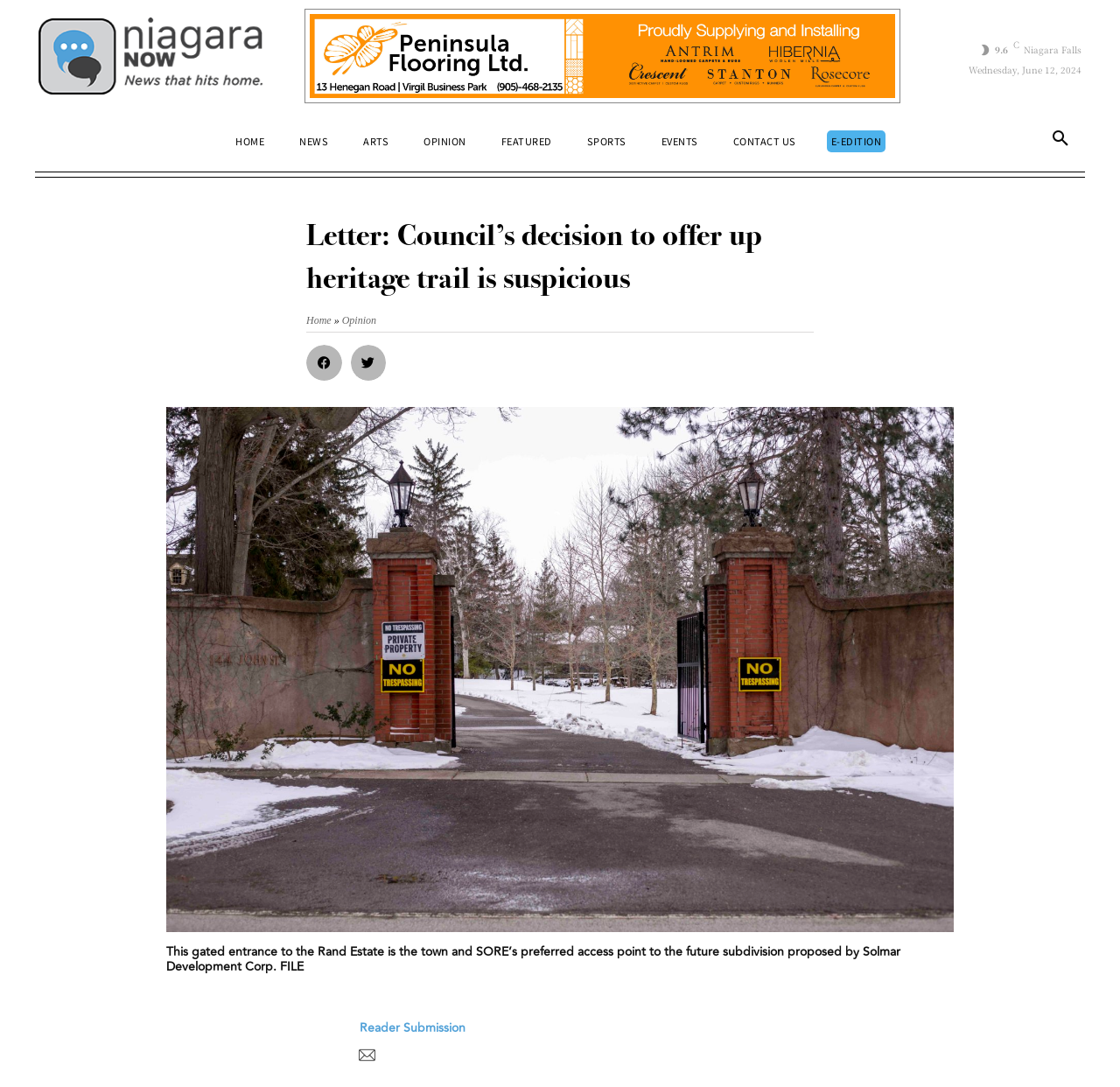Given the webpage screenshot and the description, determine the bounding box coordinates (top-left x, top-left y, bottom-right x, bottom-right y) that define the location of the UI element matching this description: Now open: Gas in Victoria!

None